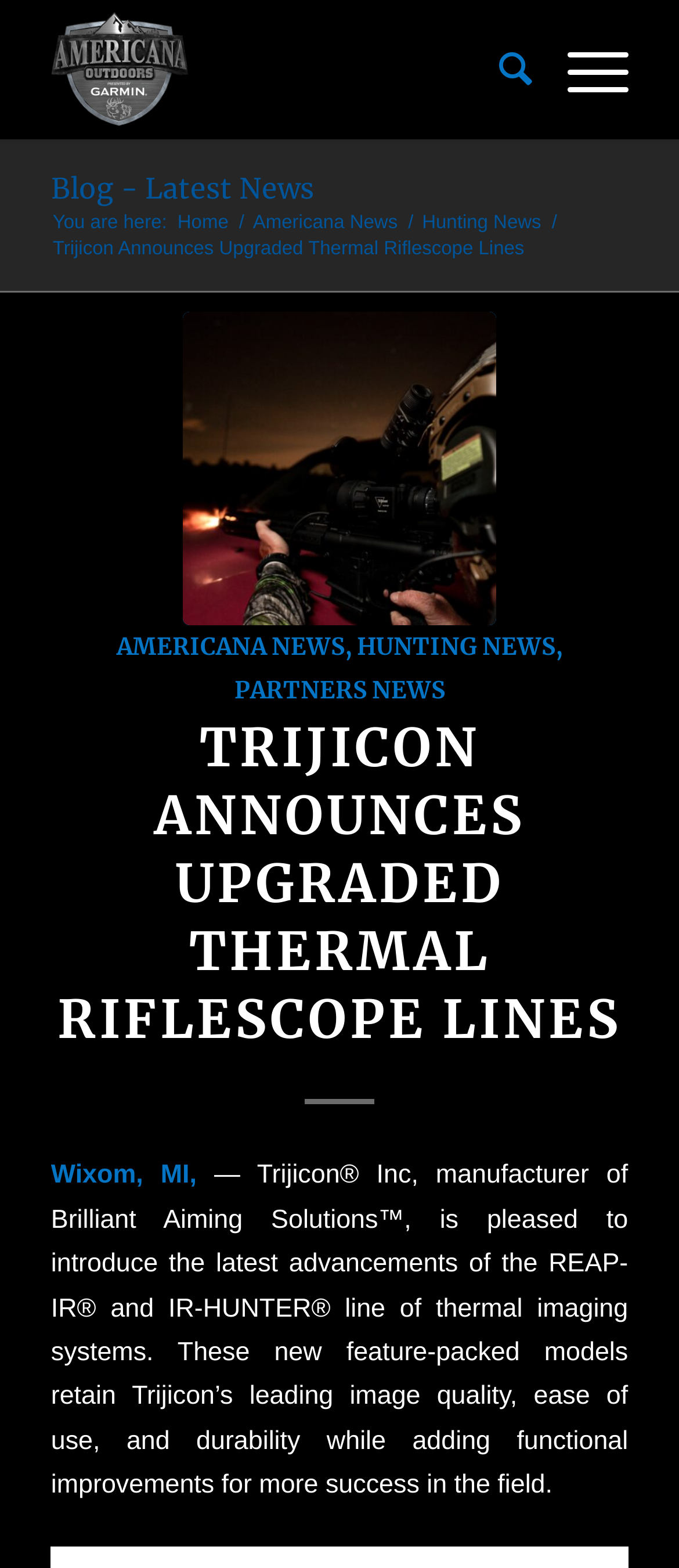From the webpage screenshot, identify the region described by Blog - Latest News. Provide the bounding box coordinates as (top-left x, top-left y, bottom-right x, bottom-right y), with each value being a floating point number between 0 and 1.

[0.075, 0.109, 0.462, 0.131]